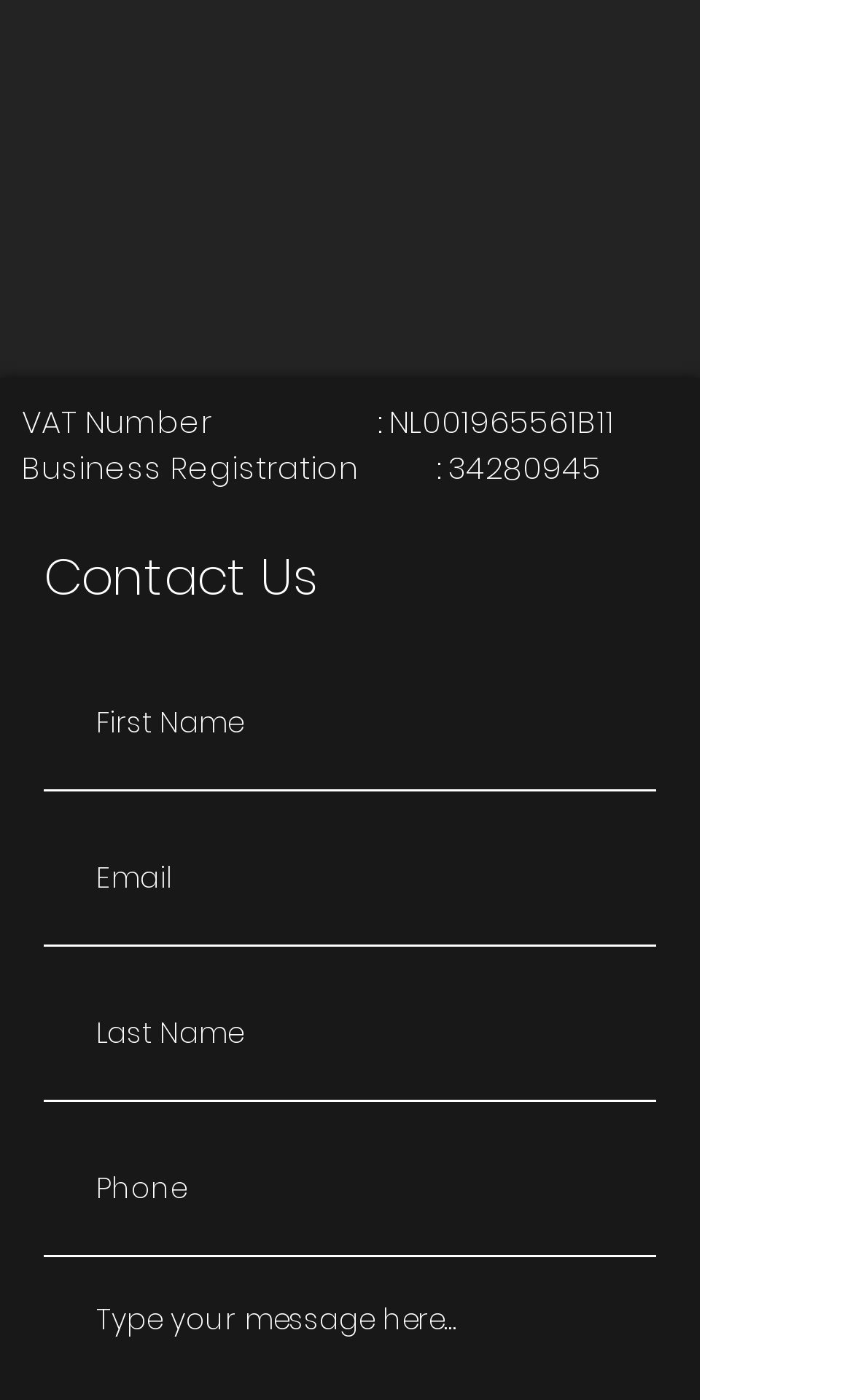Determine the bounding box for the UI element described here: "34280945".

[0.526, 0.322, 0.705, 0.353]